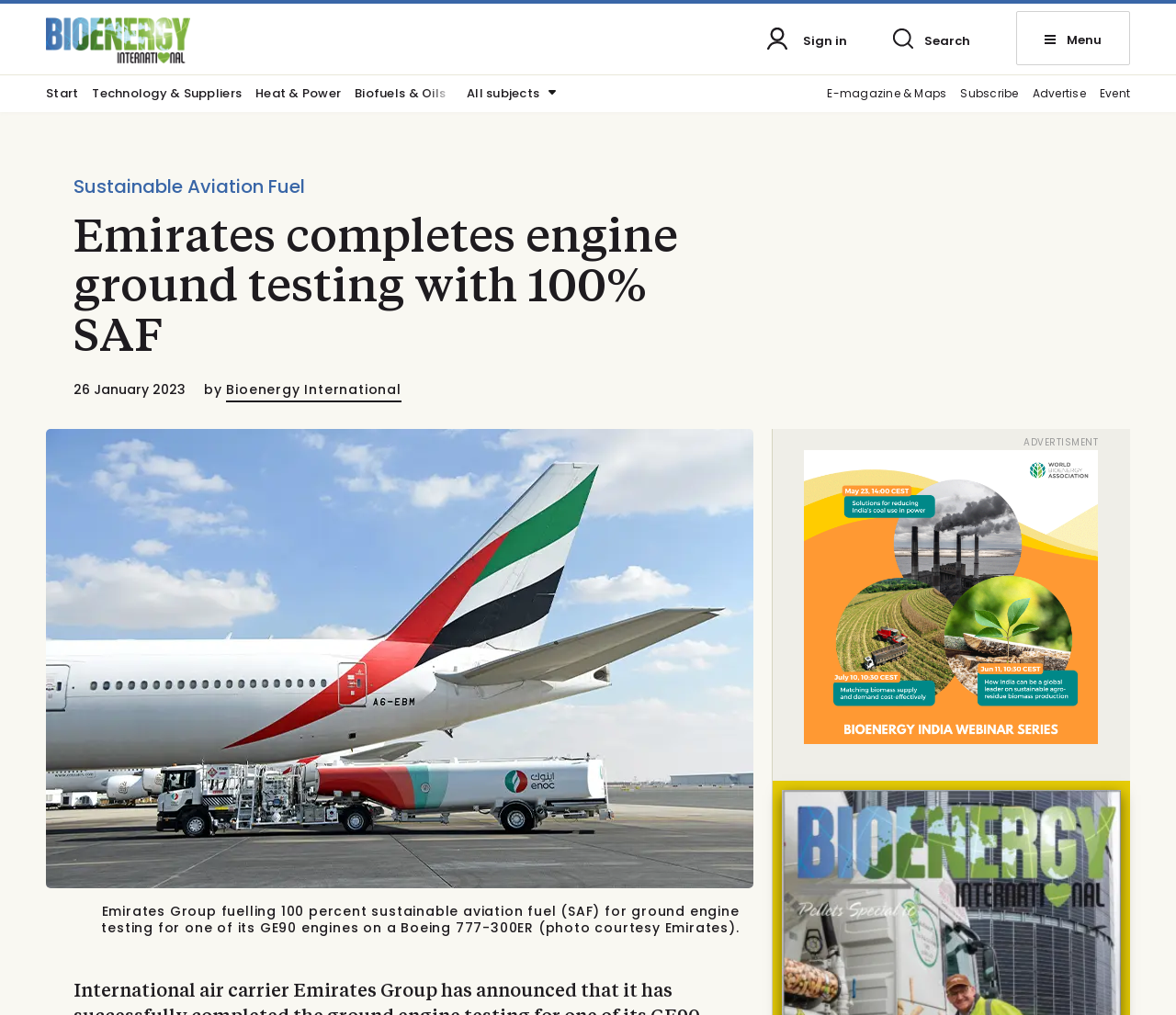Please indicate the bounding box coordinates of the element's region to be clicked to achieve the instruction: "Sign in". Provide the coordinates as four float numbers between 0 and 1, i.e., [left, top, right, bottom].

[0.652, 0.027, 0.72, 0.058]